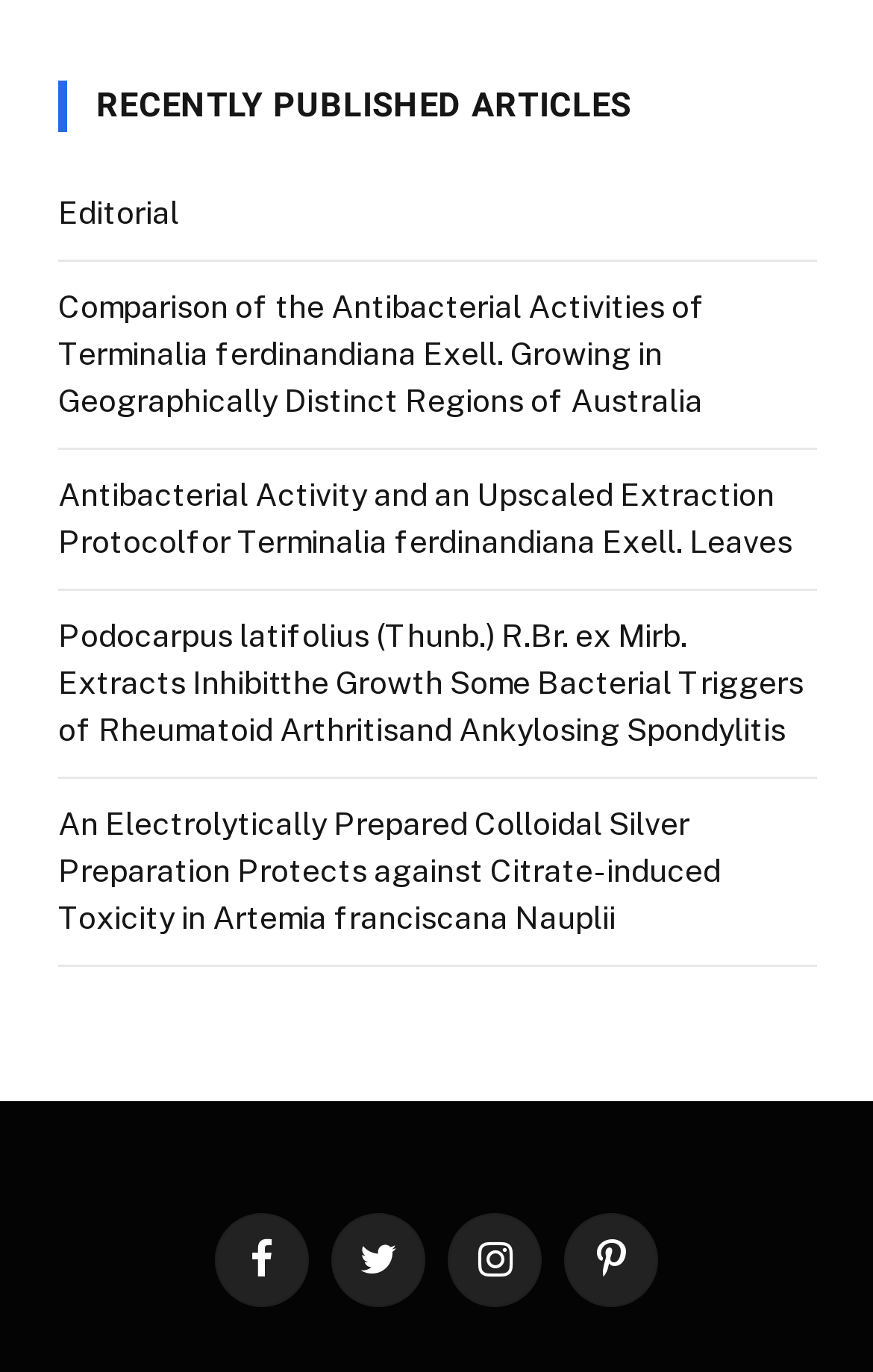Answer the following in one word or a short phrase: 
How many social media links are there?

4